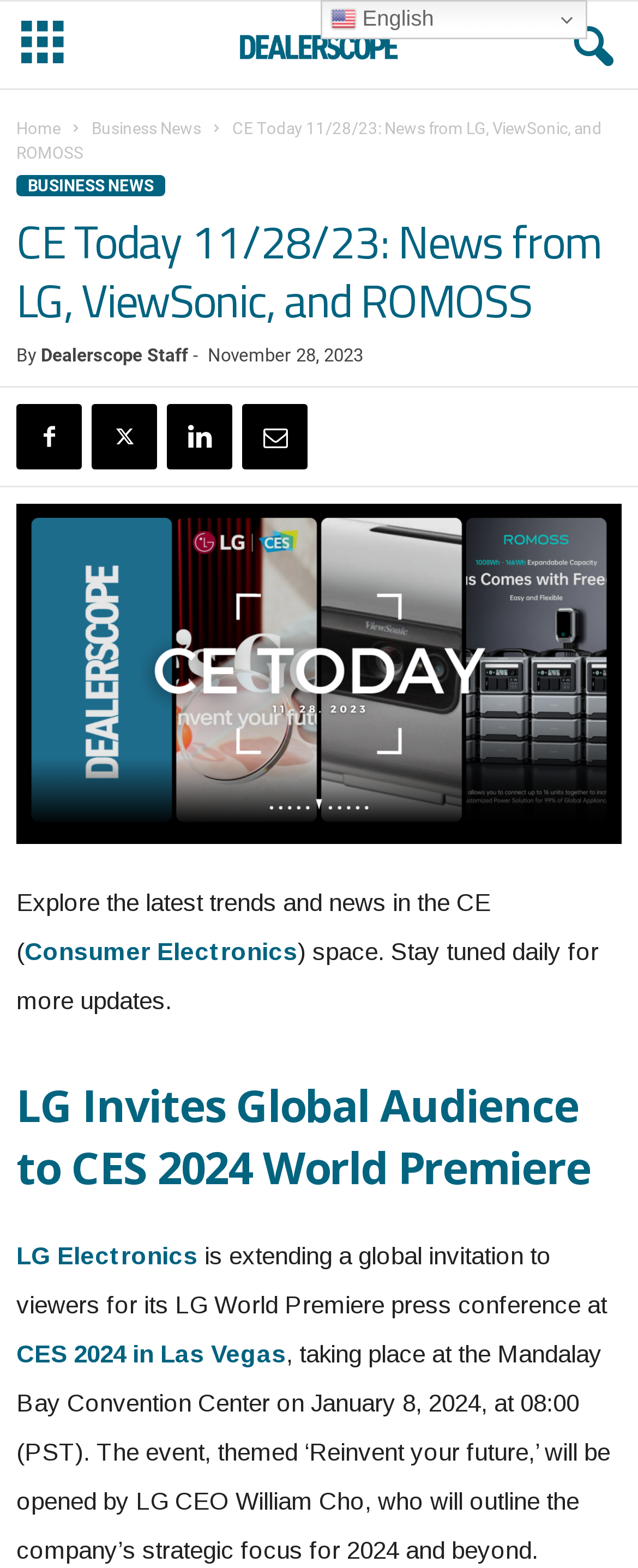Using the format (top-left x, top-left y, bottom-right x, bottom-right y), provide the bounding box coordinates for the described UI element. All values should be floating point numbers between 0 and 1: Home

[0.026, 0.076, 0.095, 0.088]